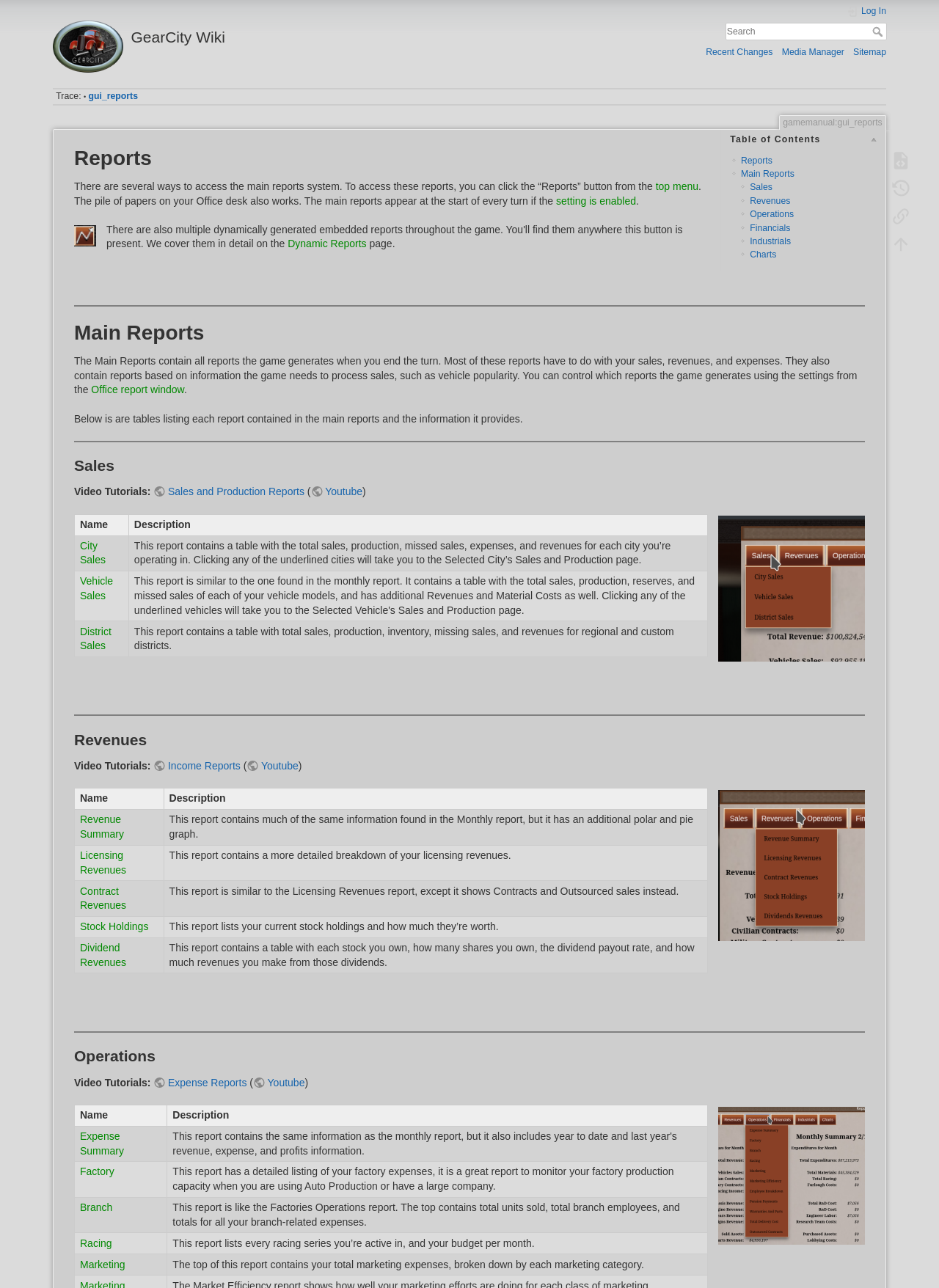Indicate the bounding box coordinates of the element that must be clicked to execute the instruction: "Click on Reports". The coordinates should be given as four float numbers between 0 and 1, i.e., [left, top, right, bottom].

[0.789, 0.121, 0.823, 0.129]